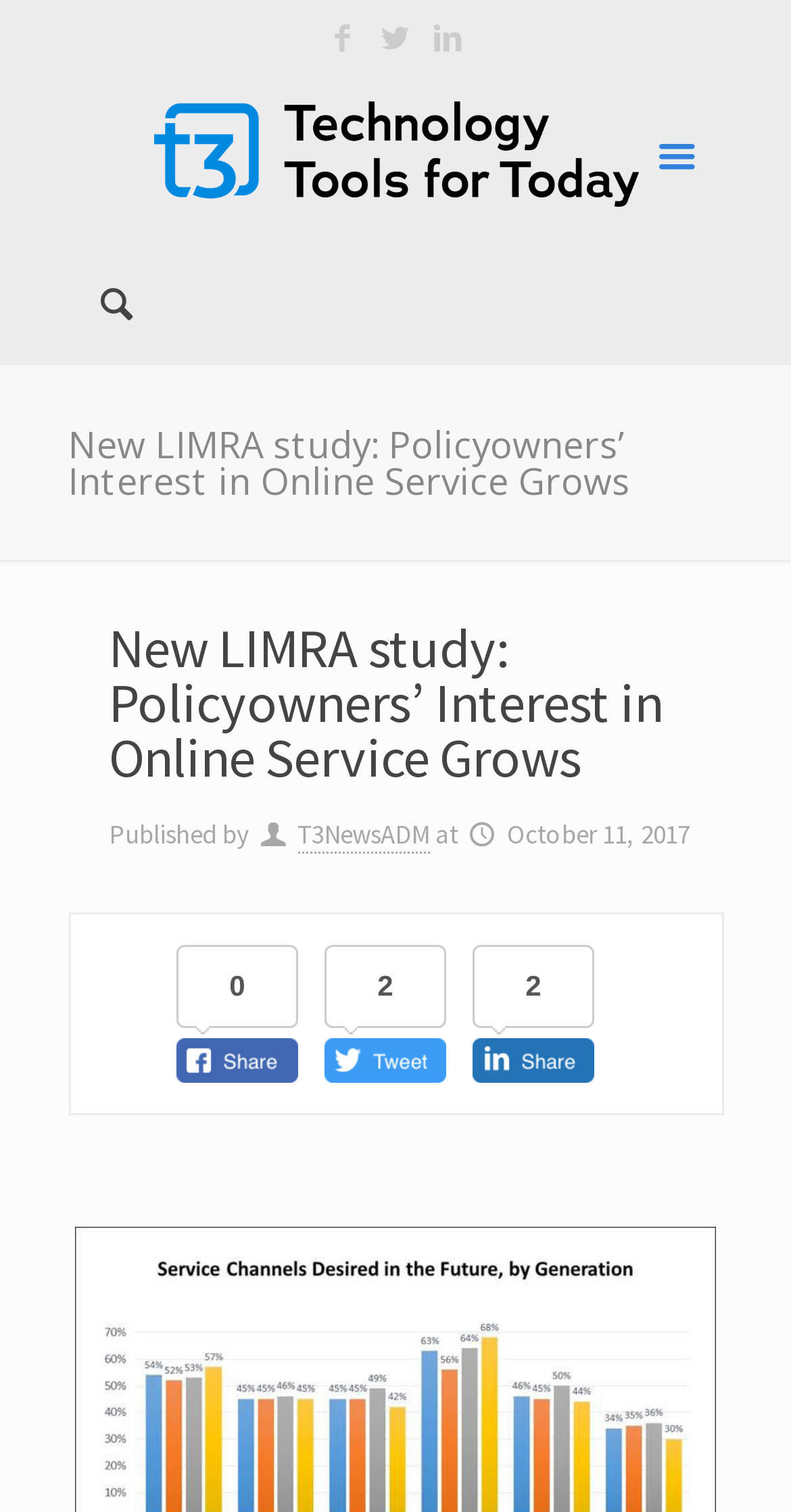Give a one-word or short-phrase answer to the following question: 
What is the author of the article?

T3NewsADM